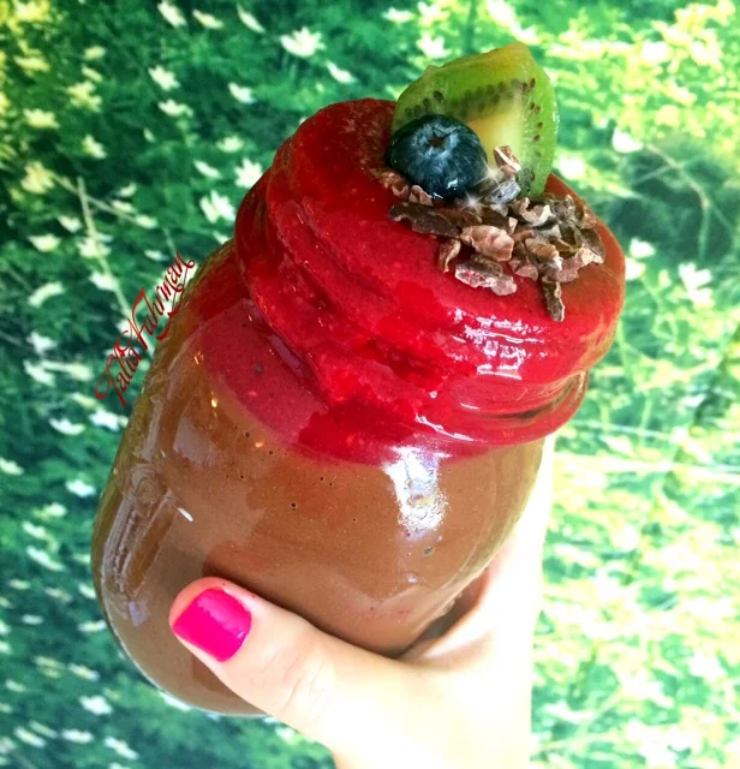Use a single word or phrase to answer the question: 
What is in the background of the image?

Verdant, leafy backdrop